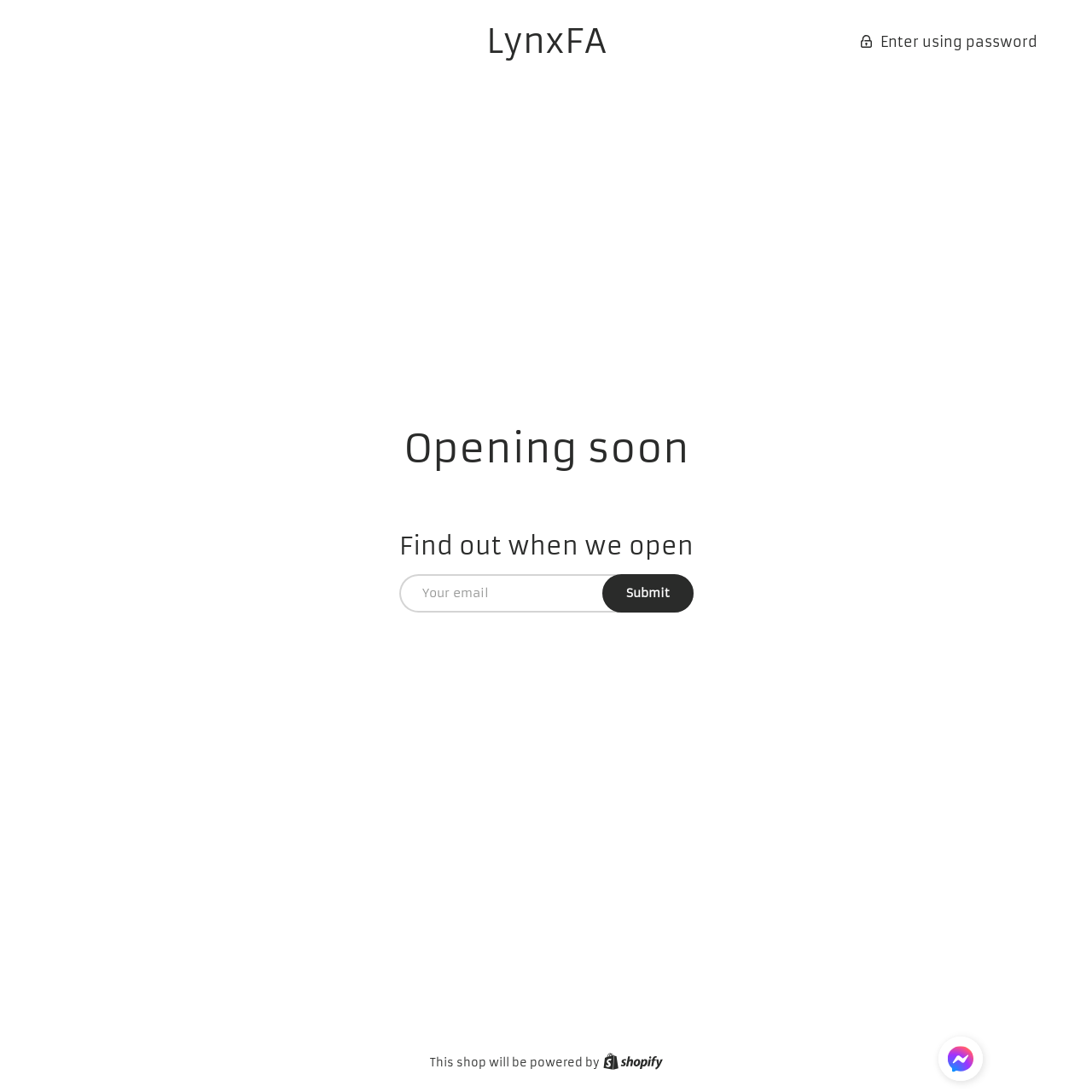Provide your answer in one word or a succinct phrase for the question: 
What is the current status of the shop?

Opening soon